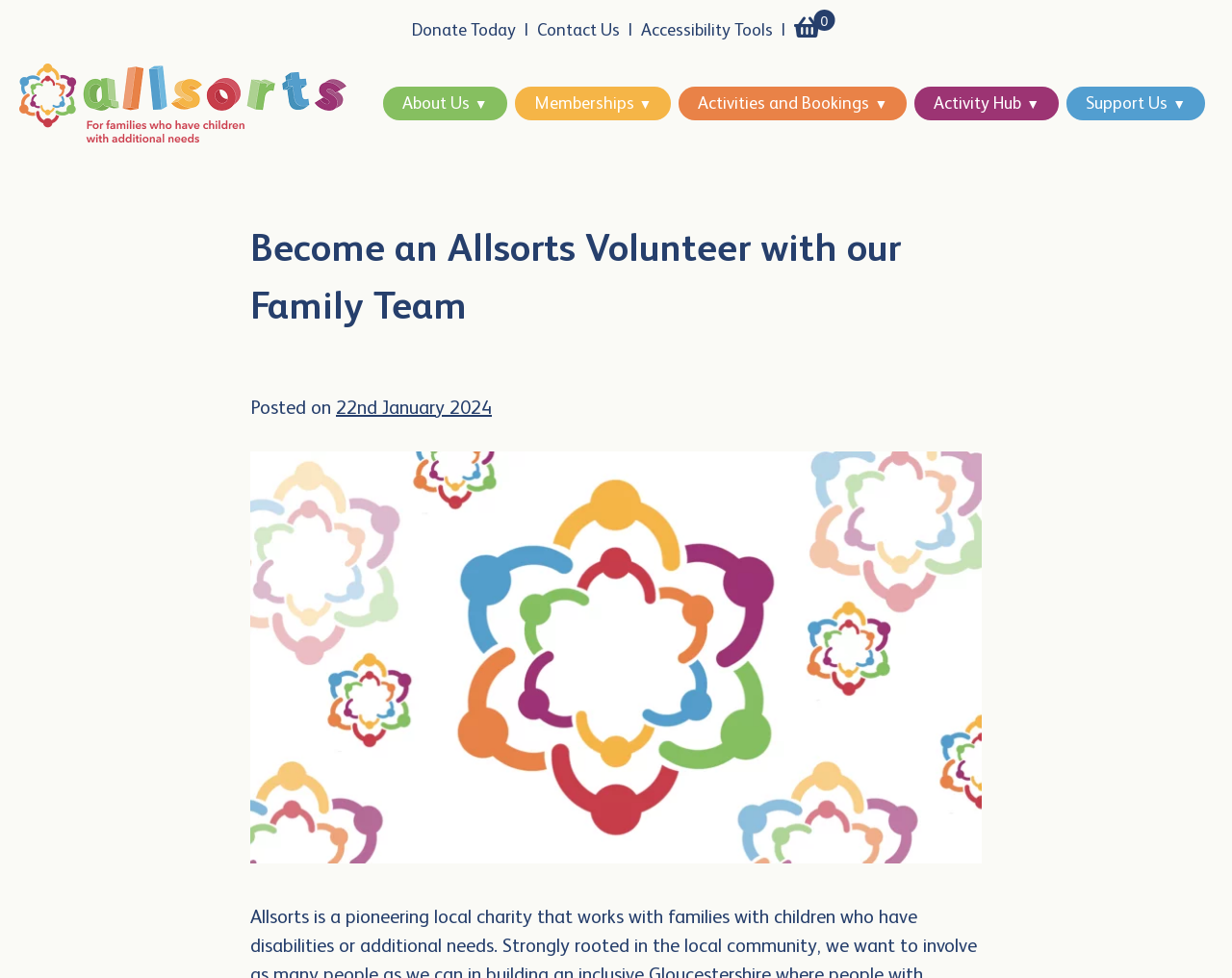Identify the bounding box coordinates necessary to click and complete the given instruction: "Click Donate Today".

[0.33, 0.021, 0.423, 0.04]